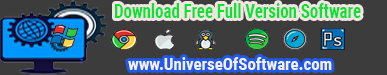Elaborate on the details you observe in the image.

This image features a vibrant advertisement promoting the download of free full version software. The background is primarily dark, which enhances the visual impact of the colorful icons depicting various popular applications and operating systems, including Chrome, macOS, Linux, and more. 

The caption reads "Download Free Full Version Software," drawing attention to the offer. Below this statement, the website URL "www.UniverseOfSoftware.com" is prominently displayed, inviting users to visit for software downloads. The inclusion of recognizable software icons suggests a range of utilities available, appealing to a diverse audience looking for software solutions.